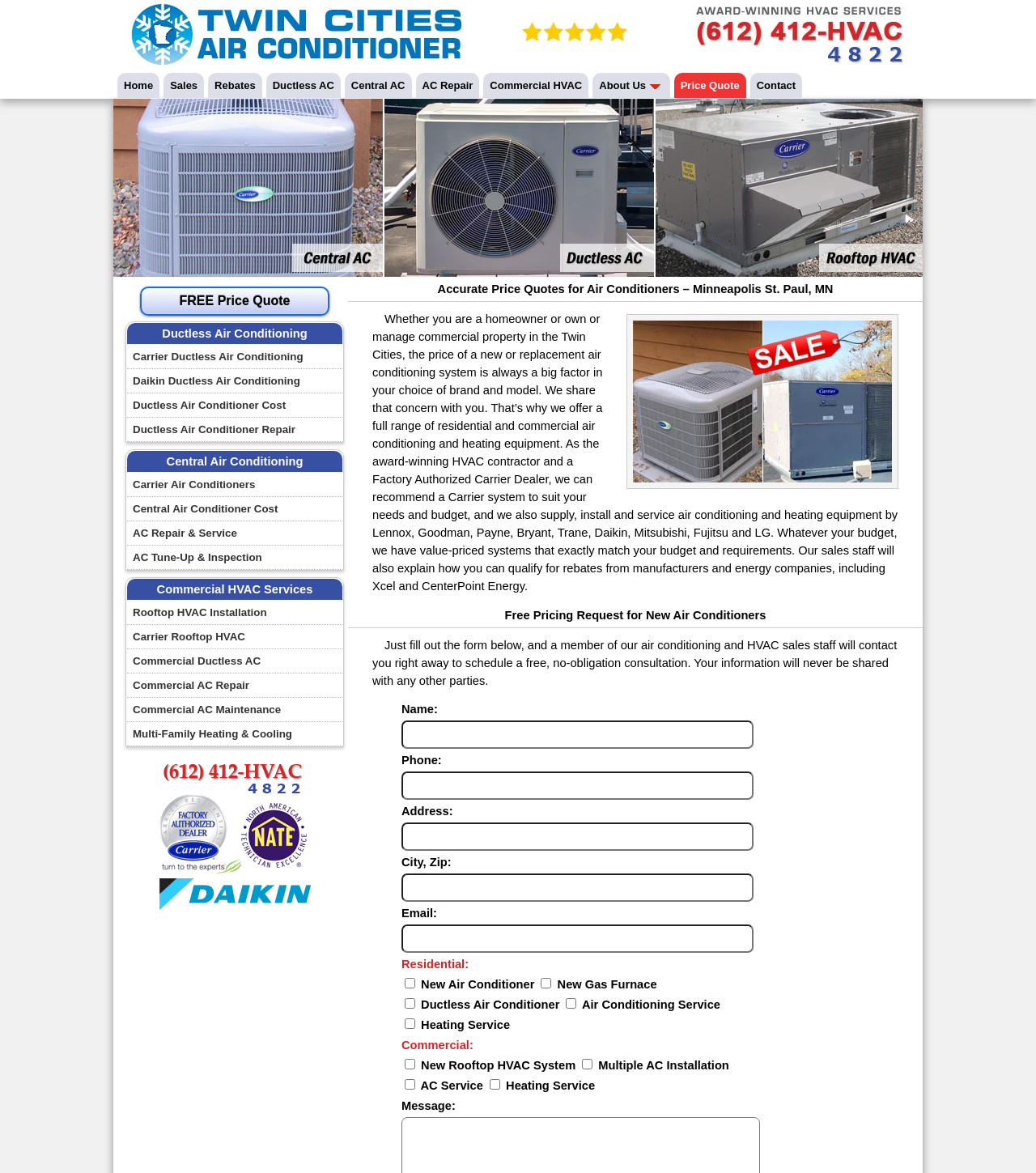What types of air conditioning systems are offered?
Please describe in detail the information shown in the image to answer the question.

The company offers both residential and commercial air conditioning systems, as mentioned in the StaticText element with OCR text 'We share that concern with you. That’s why we offer a full range of residential and commercial air conditioning and heating equipment...'.